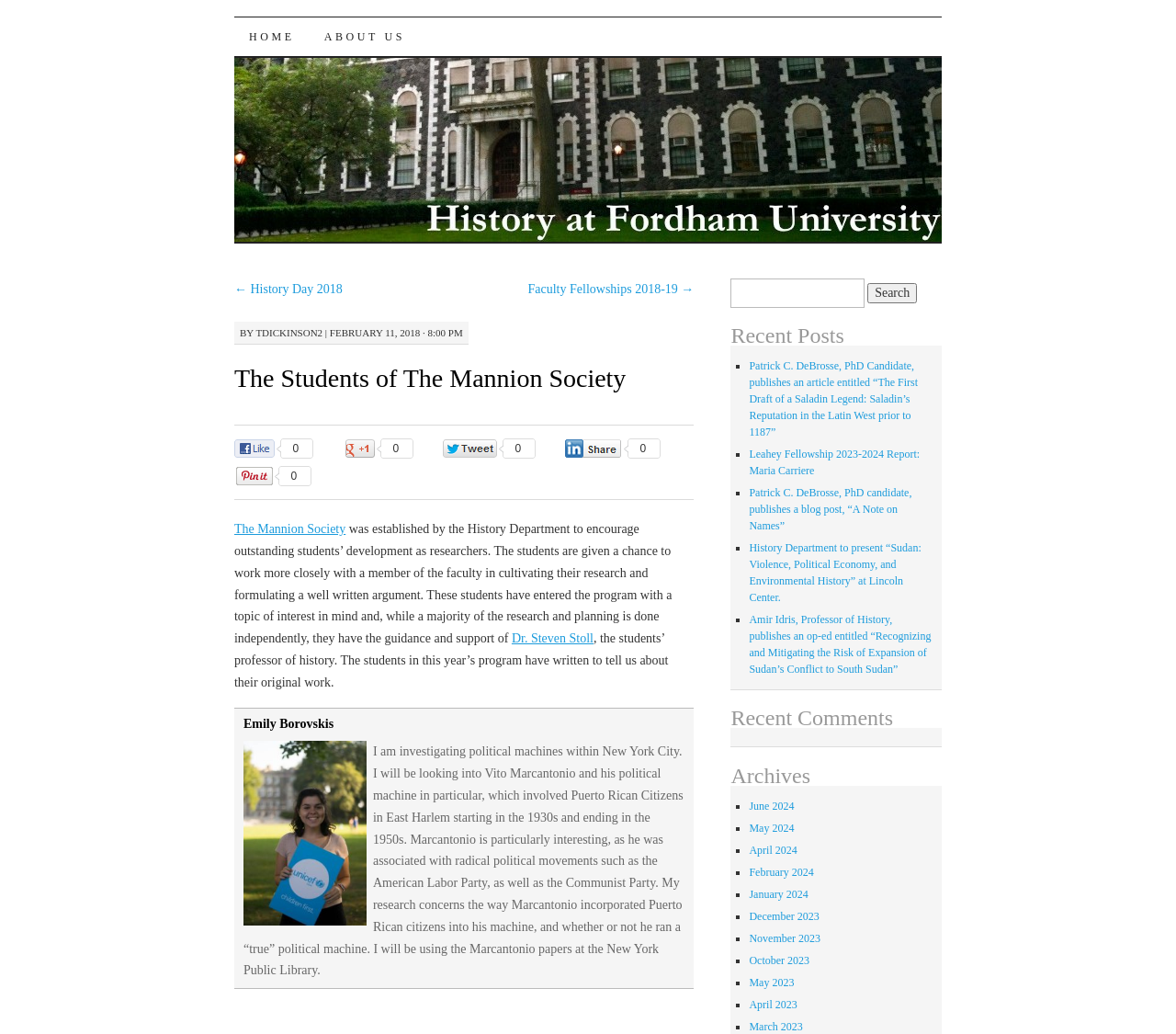Pinpoint the bounding box coordinates of the area that should be clicked to complete the following instruction: "Read the article by Dr. Steven Stoll". The coordinates must be given as four float numbers between 0 and 1, i.e., [left, top, right, bottom].

[0.435, 0.611, 0.505, 0.624]